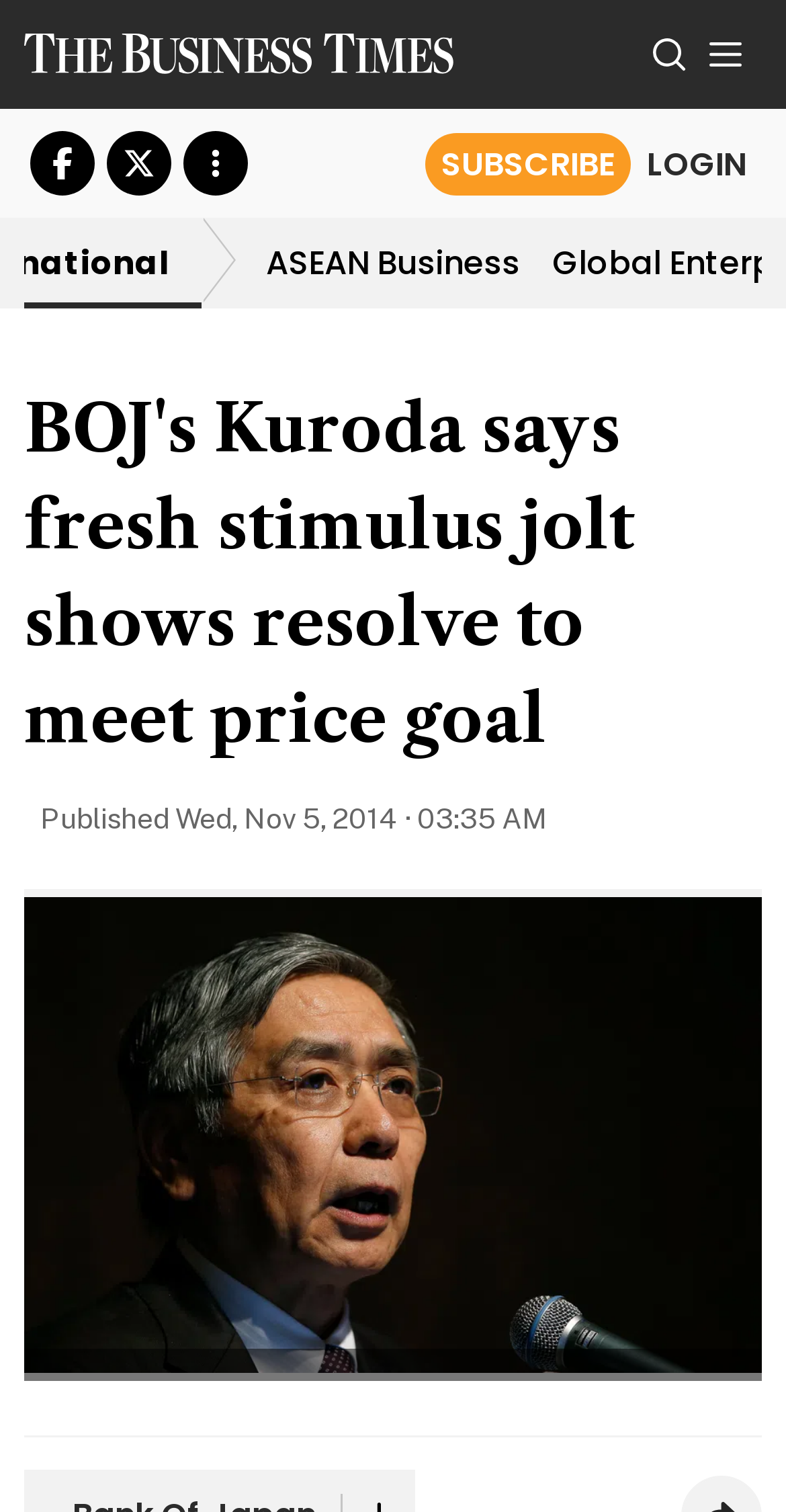Locate the bounding box coordinates of the element that needs to be clicked to carry out the instruction: "Browse area codes in New York". The coordinates should be given as four float numbers ranging from 0 to 1, i.e., [left, top, right, bottom].

None